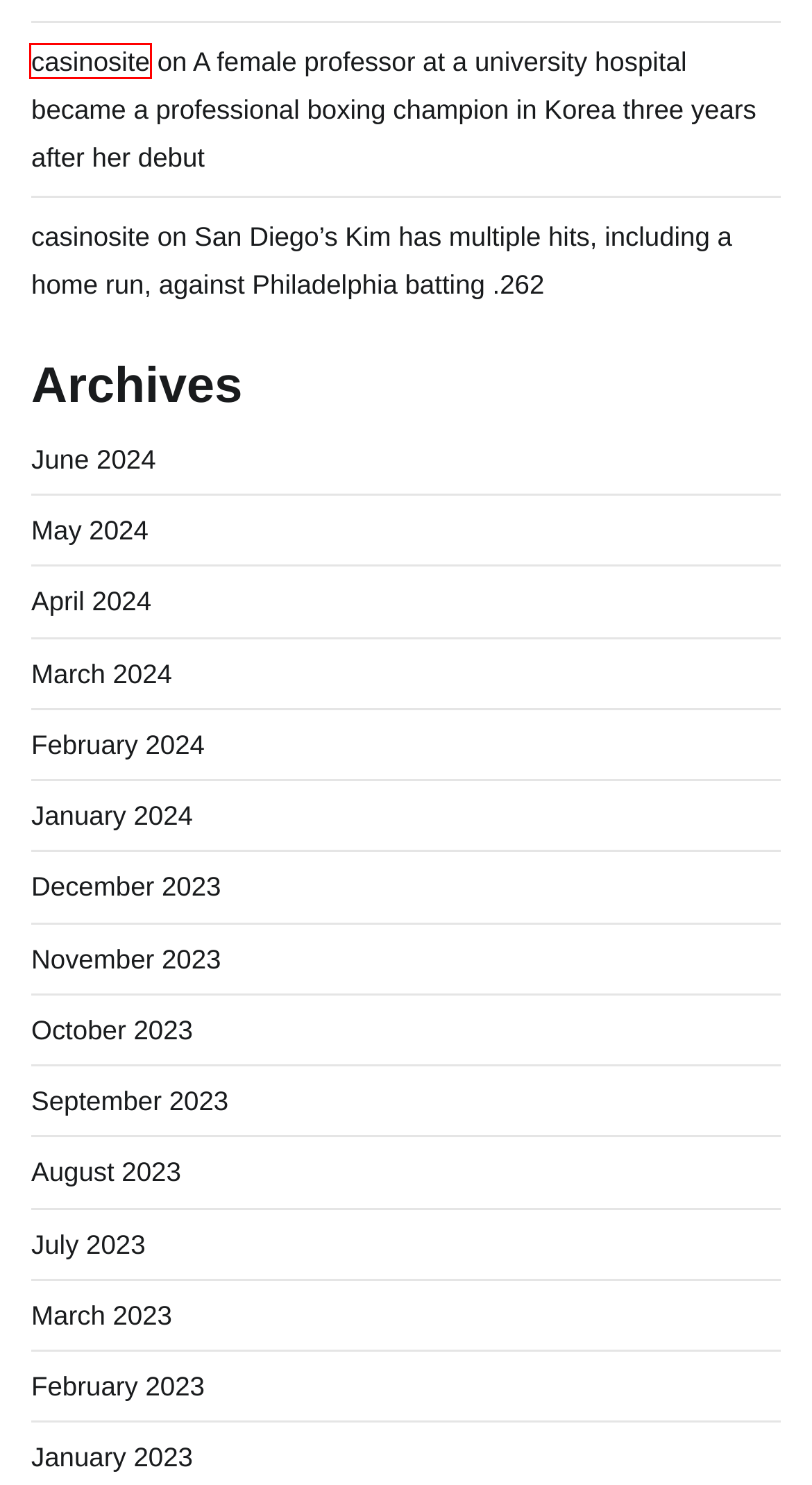You are provided a screenshot of a webpage featuring a red bounding box around a UI element. Choose the webpage description that most accurately represents the new webpage after clicking the element within the red bounding box. Here are the candidates:
A. February 2023 - onemoonmarketingclick
B. February 2024 - onemoonmarketingclick
C. April 2024 - onemoonmarketingclick
D. June 2024 - onemoonmarketingclick
E. March 2024 - onemoonmarketingclick
F. July 2023 - onemoonmarketingclick
G. “My body just isn’t up to it” - happytoyworld.xyz
H. November 2023 - onemoonmarketingclick

G